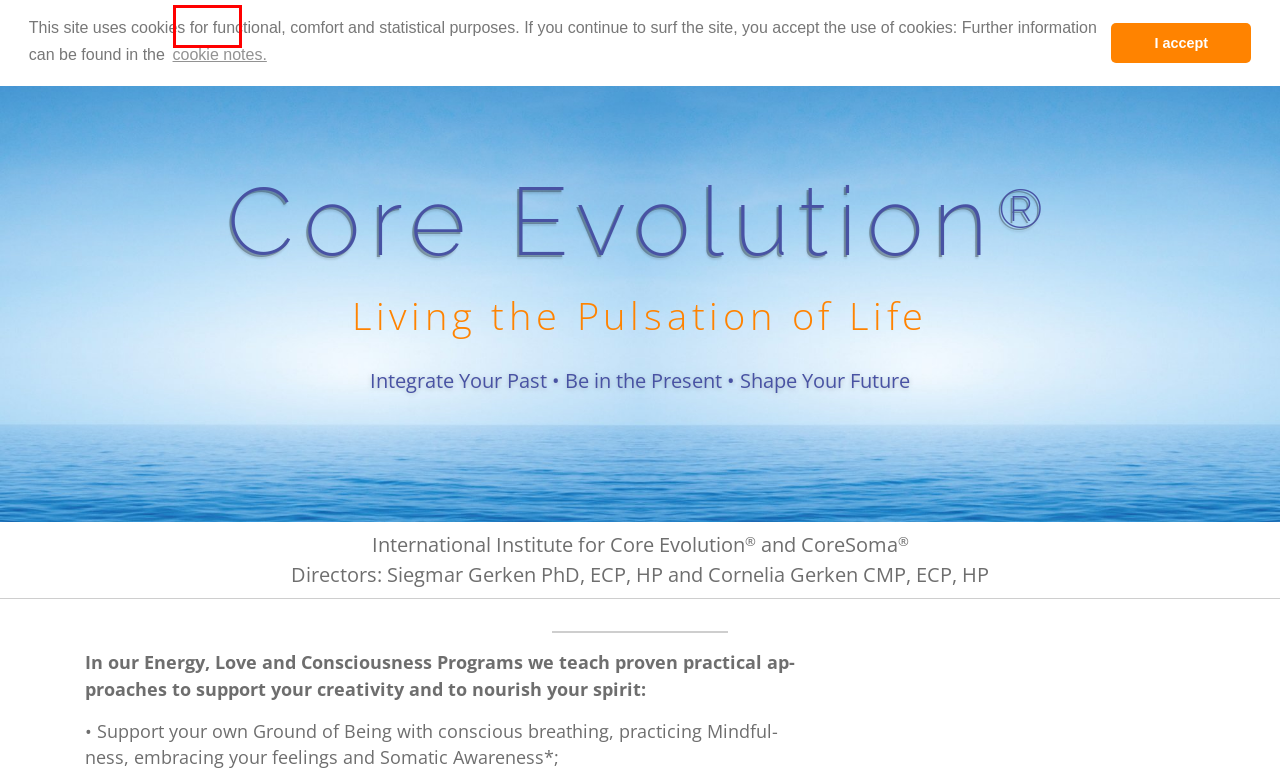Given a screenshot of a webpage with a red bounding box around a UI element, please identify the most appropriate webpage description that matches the new webpage after you click on the element. Here are the candidates:
A. Newsletter - CoreEvolution®
B. Bei XING anmelden
C. Calendar of Events - CoreEvolution®
D. CoreSoma® - CoreEvolution®
E. Imprint - CoreEvolution®
F. Privacy - CoreEvolution®
G. Core Evolution® - CoreEvolution®
H. Home - CoreEvolution®

H